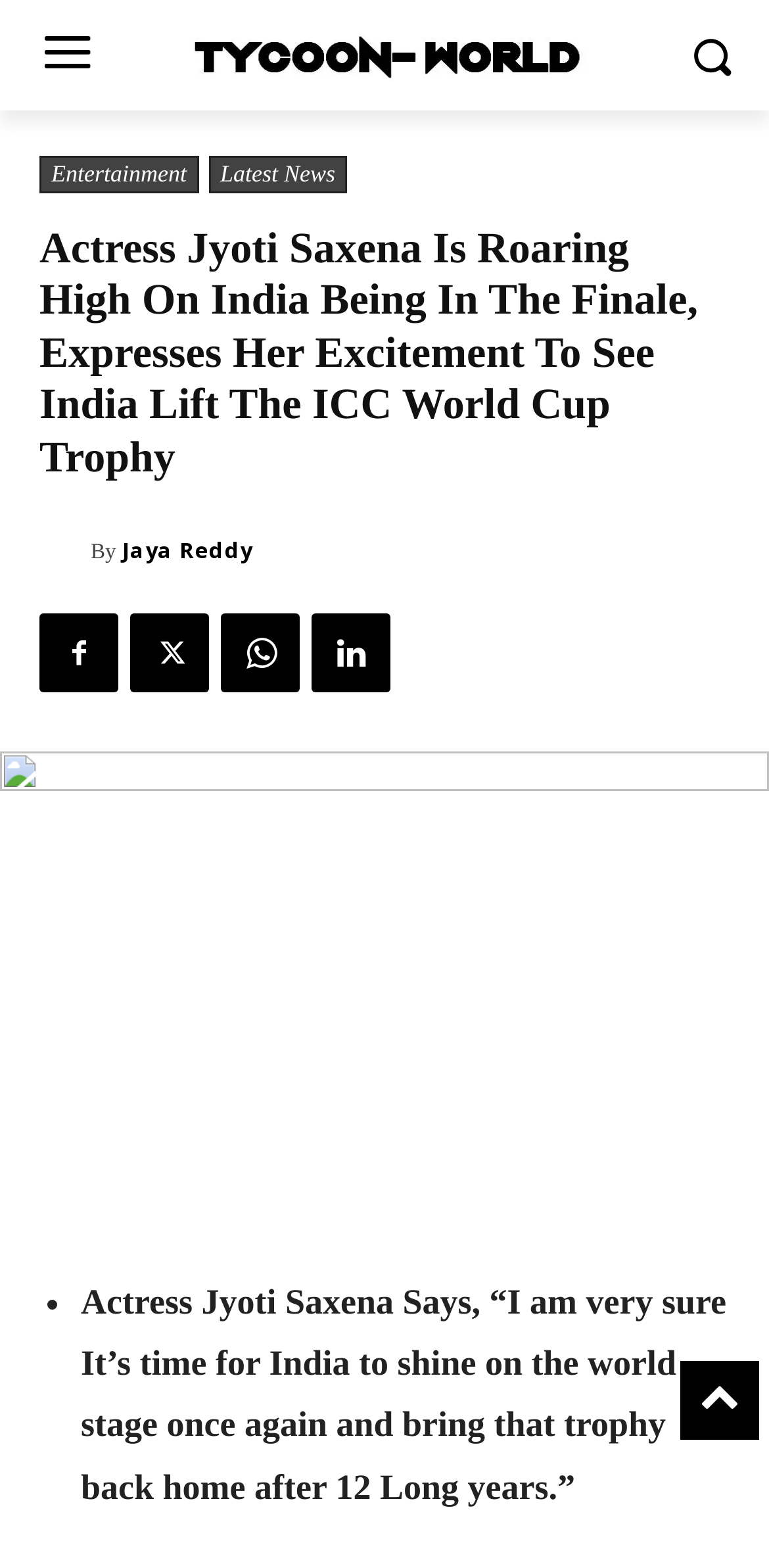Please specify the bounding box coordinates of the clickable region necessary for completing the following instruction: "Go to Entertainment". The coordinates must consist of four float numbers between 0 and 1, i.e., [left, top, right, bottom].

[0.051, 0.099, 0.258, 0.123]